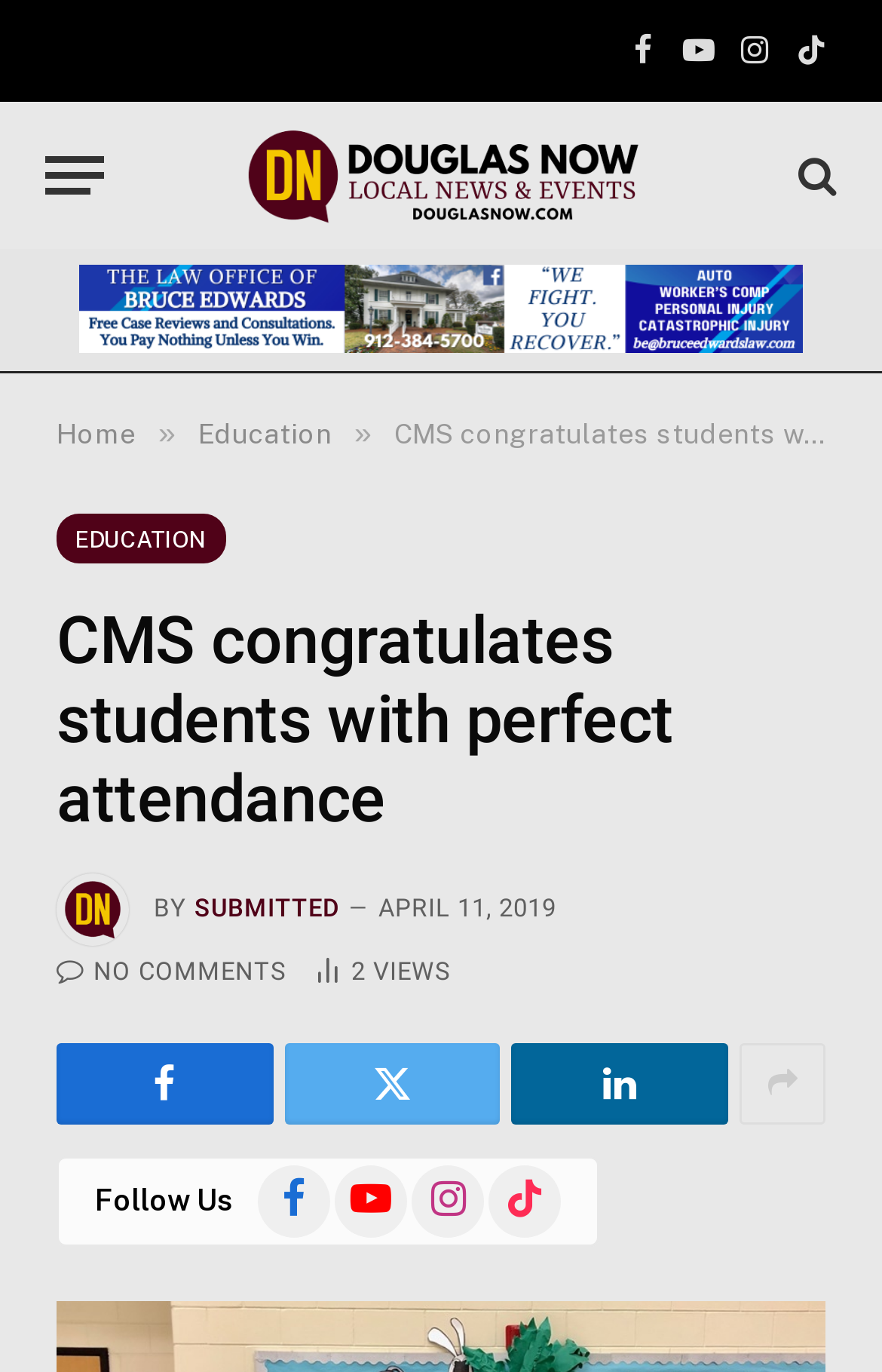Identify the bounding box coordinates of the clickable region required to complete the instruction: "Open Douglas Now page". The coordinates should be given as four float numbers within the range of 0 and 1, i.e., [left, top, right, bottom].

[0.272, 0.074, 0.728, 0.181]